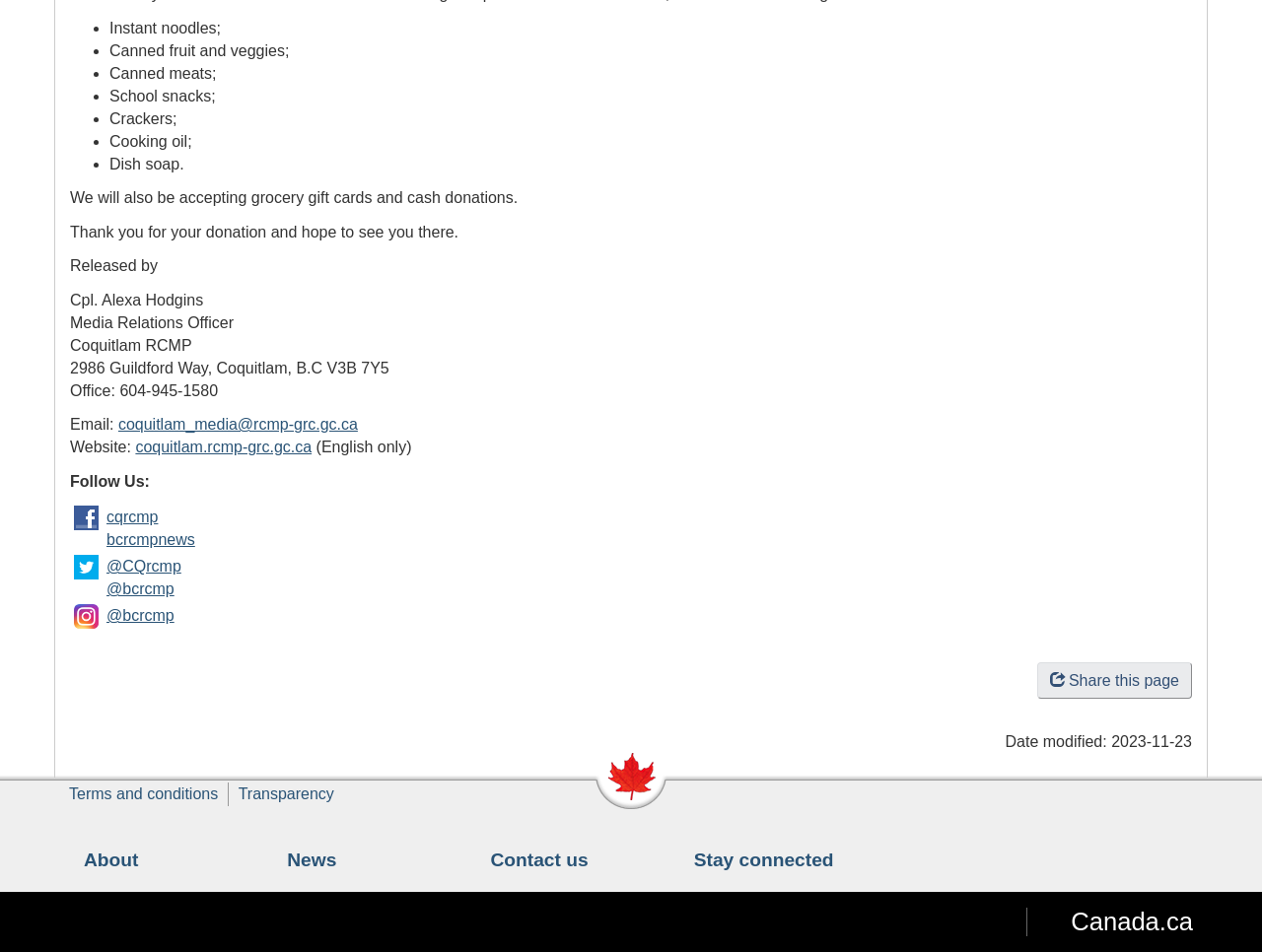Identify the bounding box coordinates for the UI element described by the following text: "@CQrcmp". Provide the coordinates as four float numbers between 0 and 1, in the format [left, top, right, bottom].

[0.084, 0.586, 0.144, 0.604]